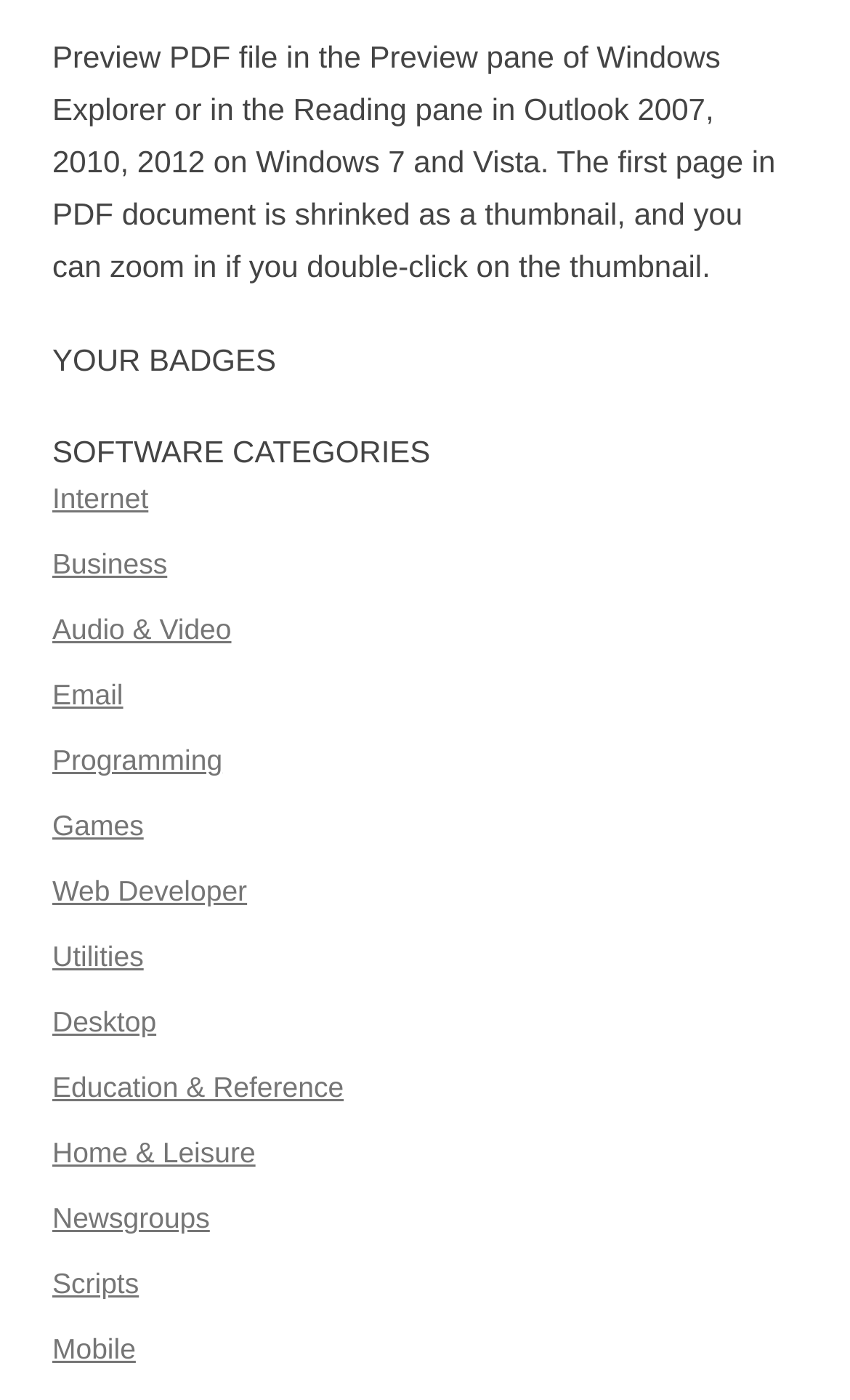Please answer the following query using a single word or phrase: 
What is the purpose of previewing a PDF file?

To view the first page as a thumbnail